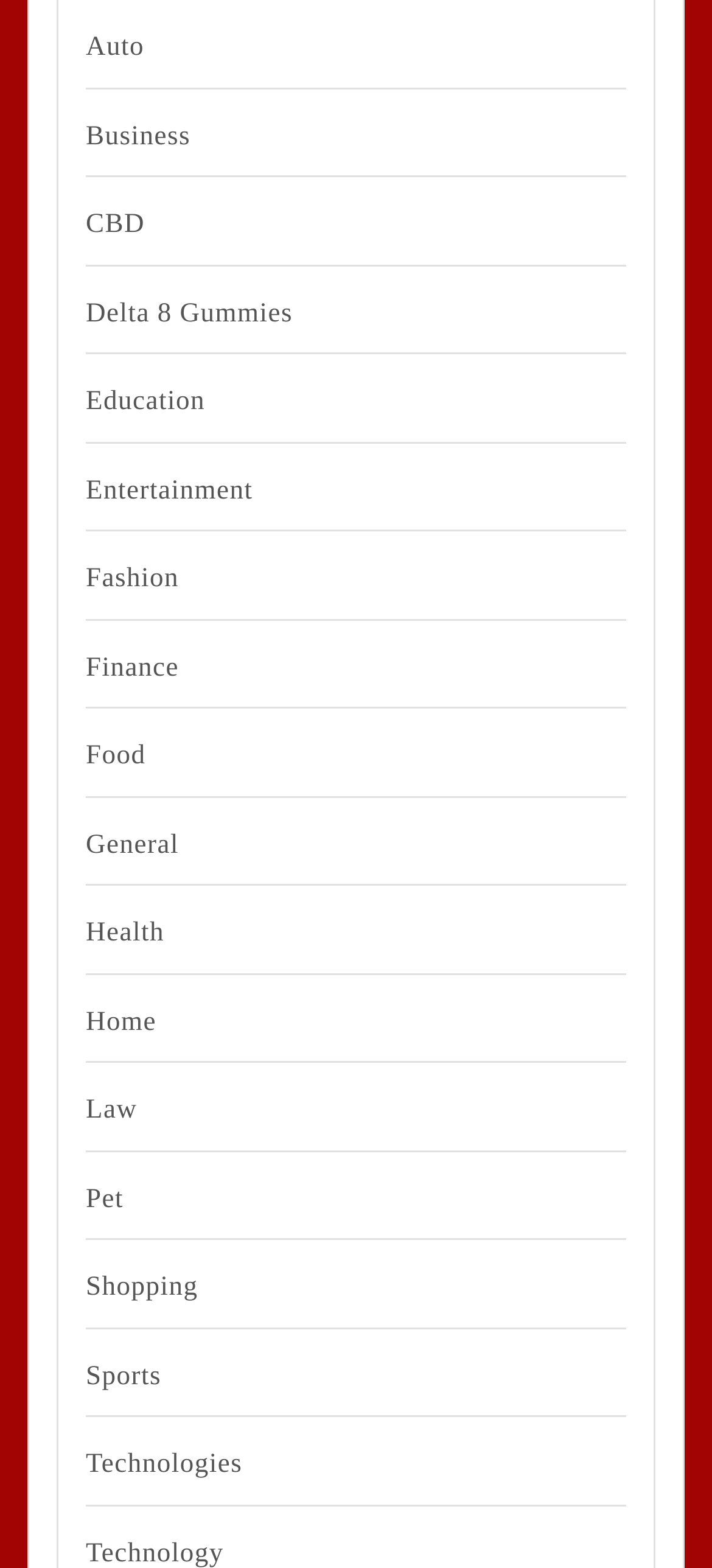Based on the visual content of the image, answer the question thoroughly: How many categories are available on this webpage?

I counted the number of links on the webpage, and there are 21 categories listed, ranging from 'Auto' to 'Technologies'.